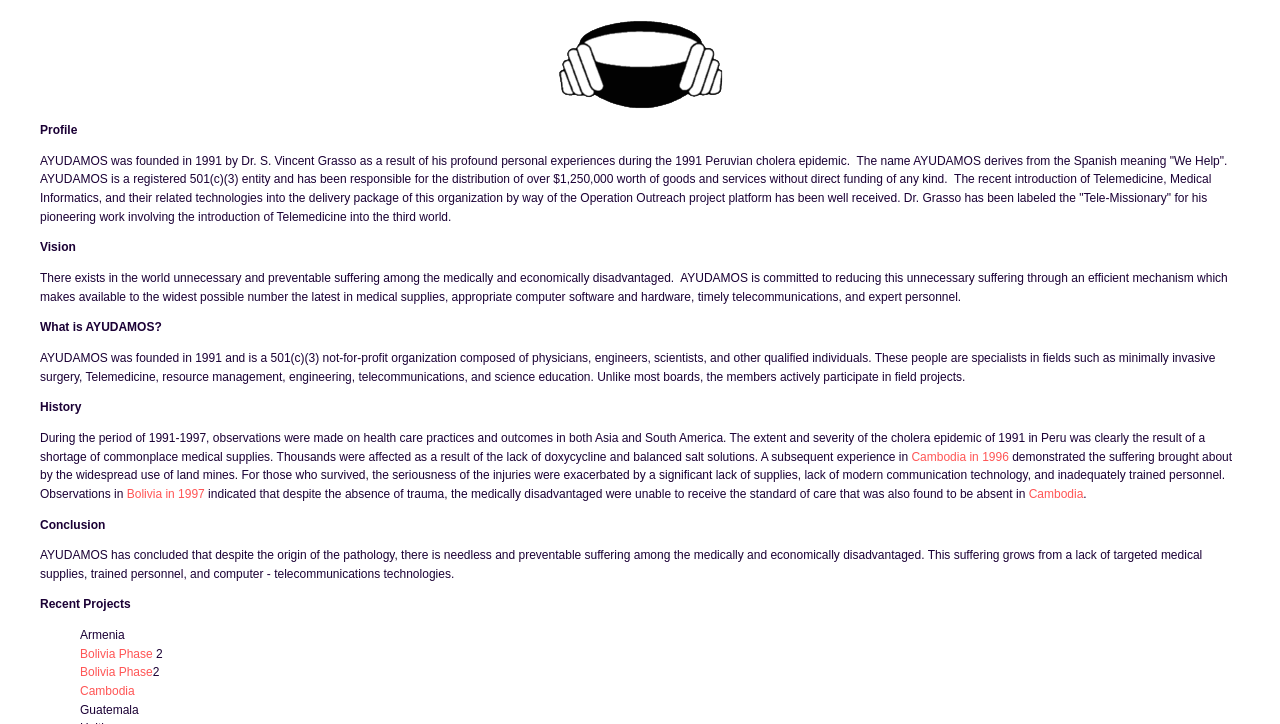Please determine the bounding box coordinates of the element's region to click for the following instruction: "Click the link to learn more about Ayudamos in Cambodia".

[0.712, 0.621, 0.788, 0.64]